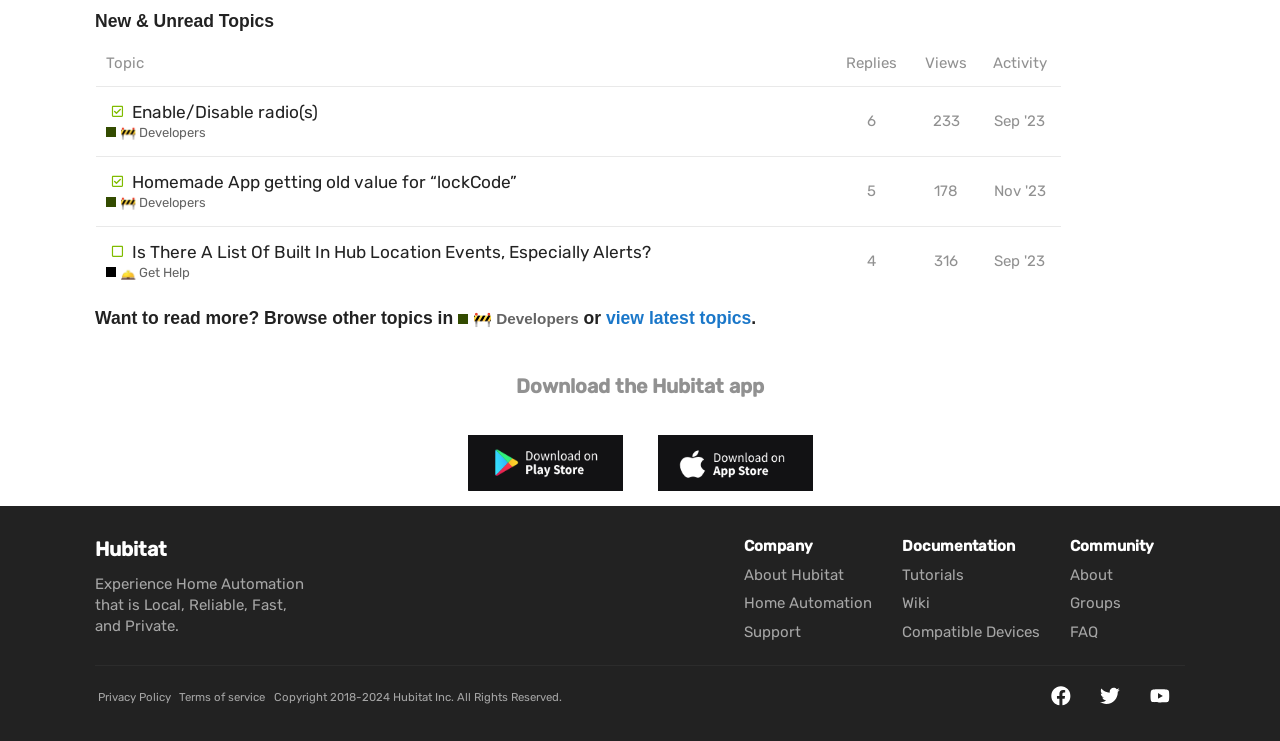Determine the bounding box of the UI element mentioned here: "parent_node: Name * name="author"". The coordinates must be in the format [left, top, right, bottom] with values ranging from 0 to 1.

None